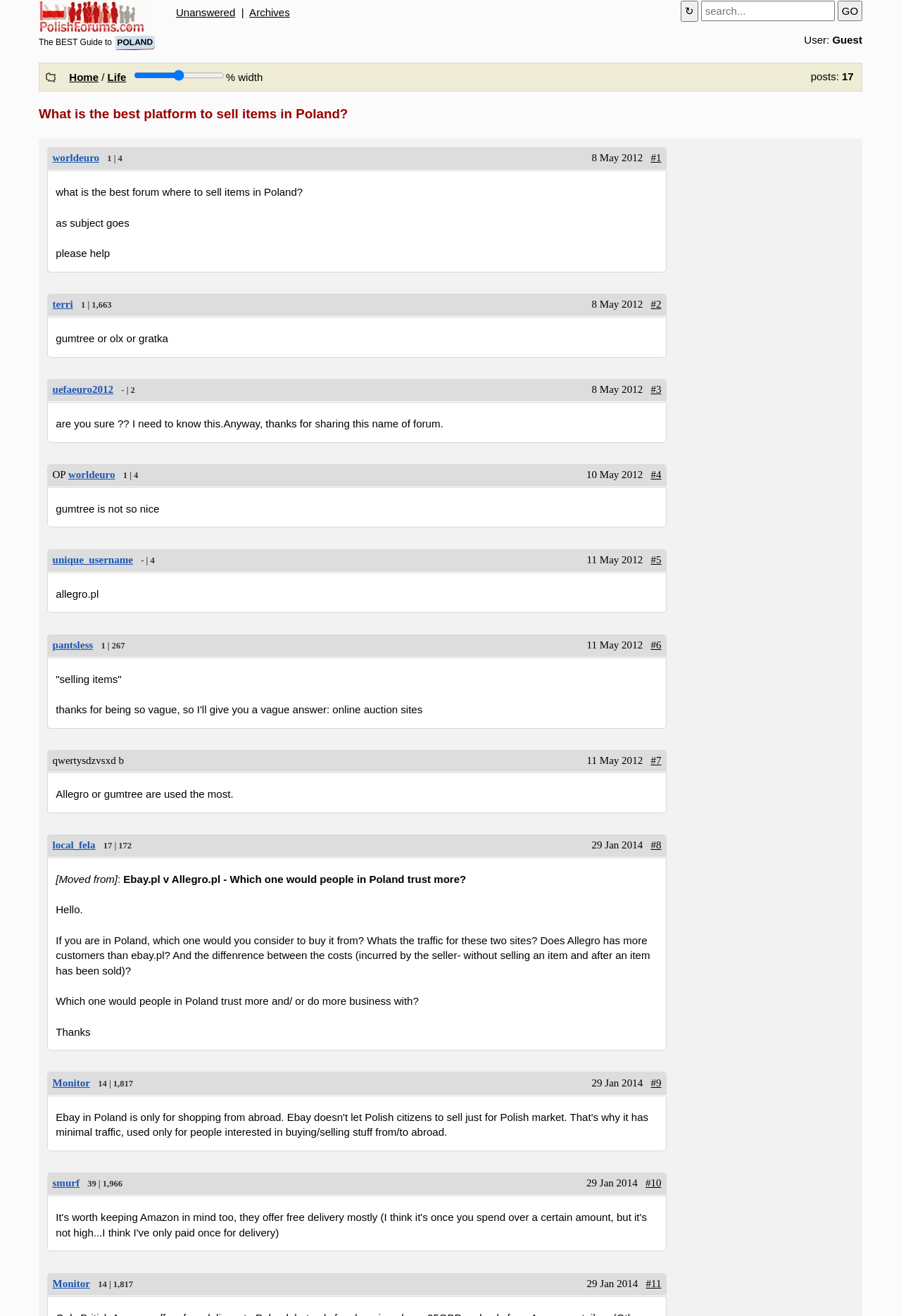What is the name of the platform mentioned in the third article? Please answer the question using a single word or phrase based on the image.

gratka